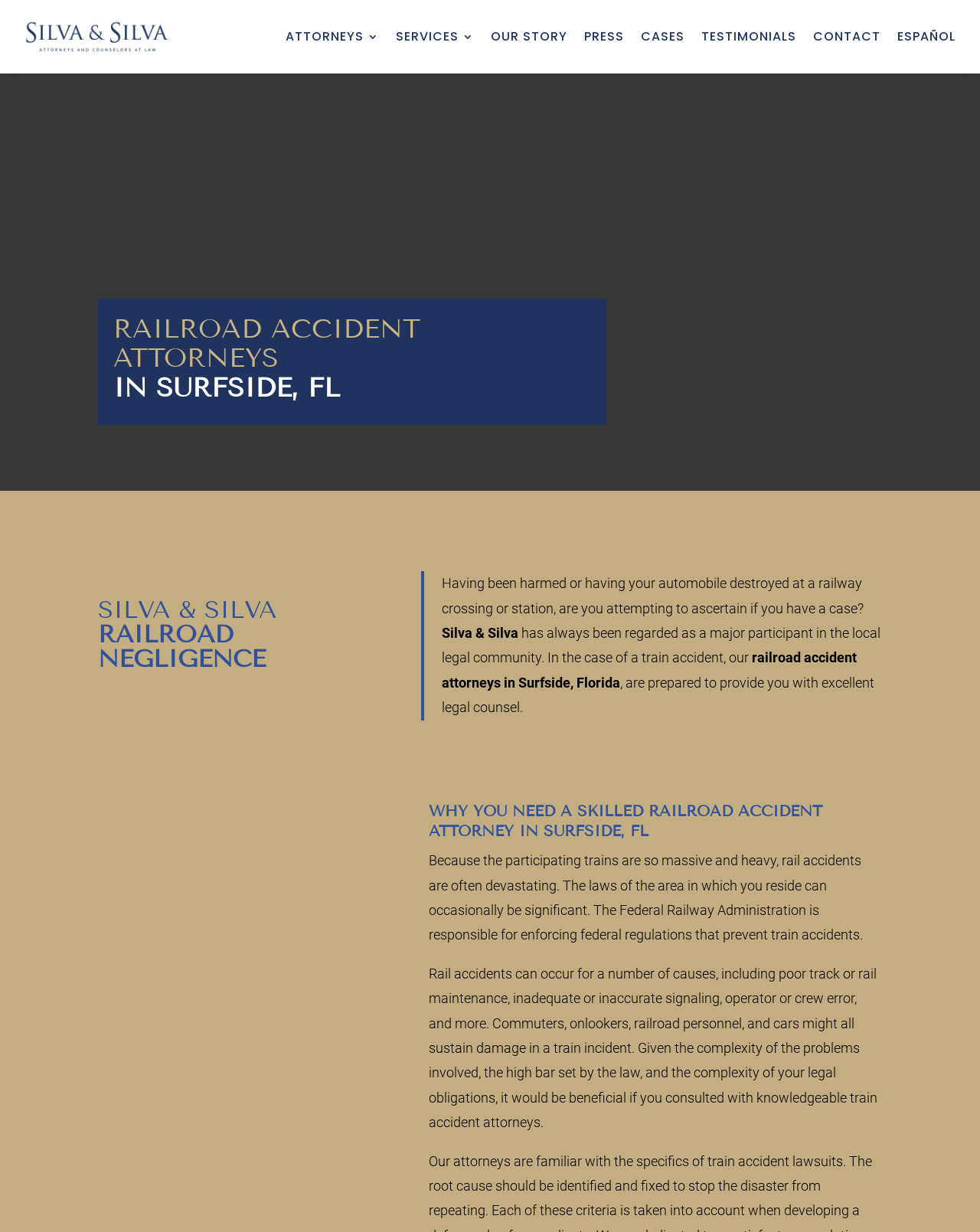Could you indicate the bounding box coordinates of the region to click in order to complete this instruction: "Go to HOME page".

None